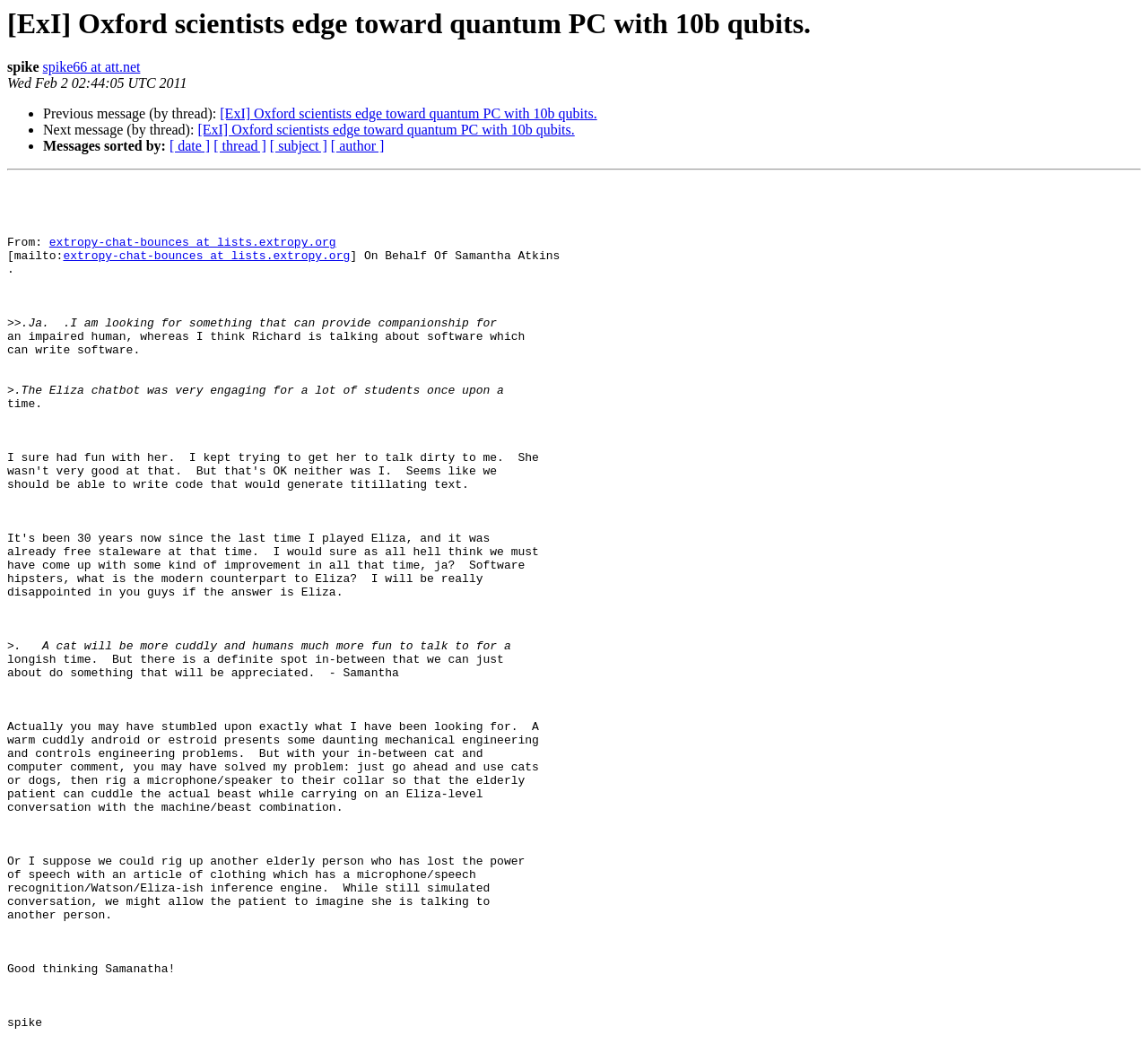Please use the details from the image to answer the following question comprehensively:
What is the date of the email?

I found the date of the email by looking at the top section of the webpage, where it says 'Wed Feb 2 02:44:05 UTC 2011'. This is likely the timestamp of when the email was sent.